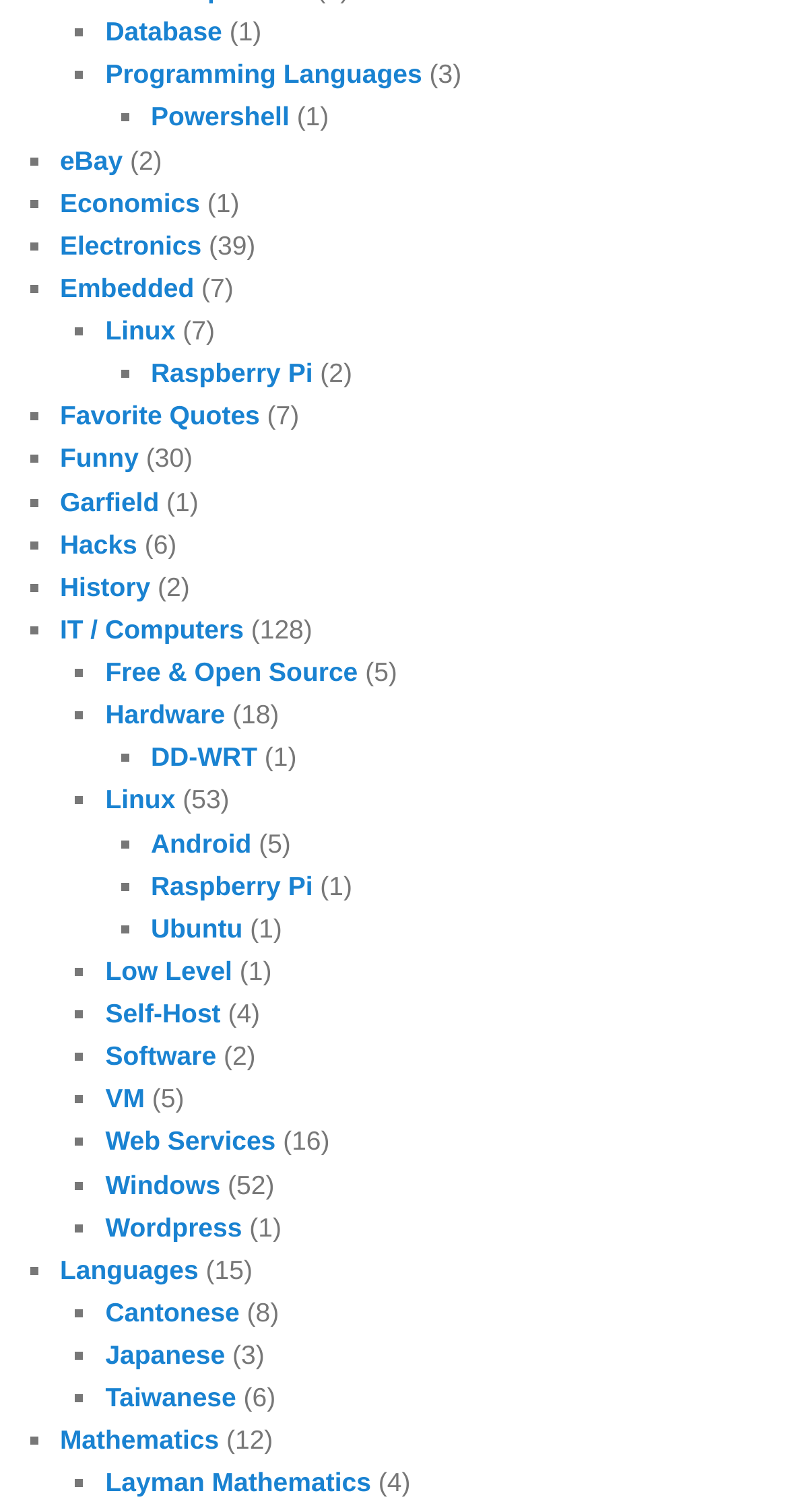Given the element description Free & Open Source, identify the bounding box coordinates for the UI element on the webpage screenshot. The format should be (top-left x, top-left y, bottom-right x, bottom-right y), with values between 0 and 1.

[0.134, 0.434, 0.454, 0.454]